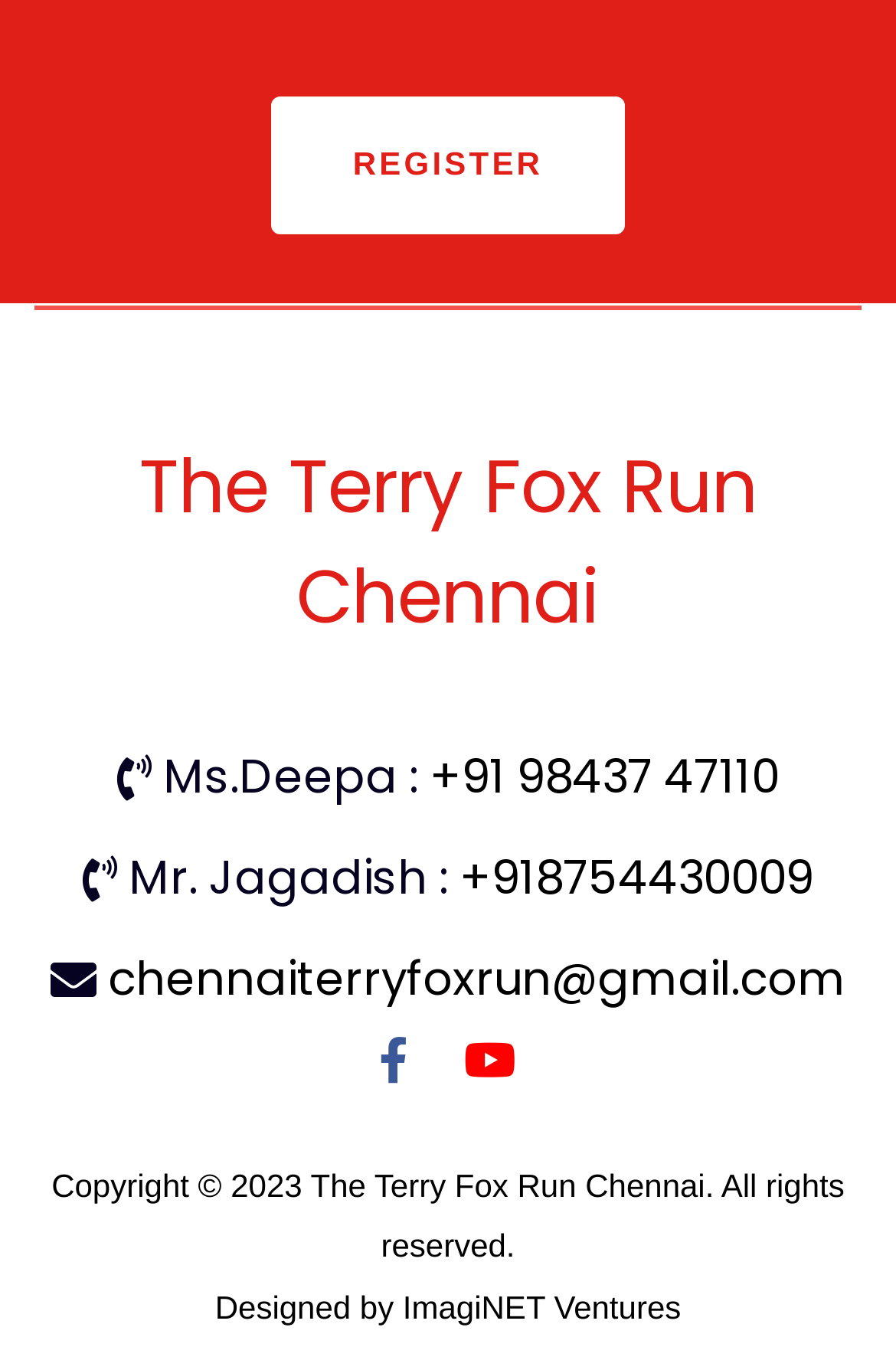From the image, can you give a detailed response to the question below:
What is the name of the event?

The name of the event can be found in the heading element with the text 'The Terry Fox Run Chennai' which is located at the top of the webpage.